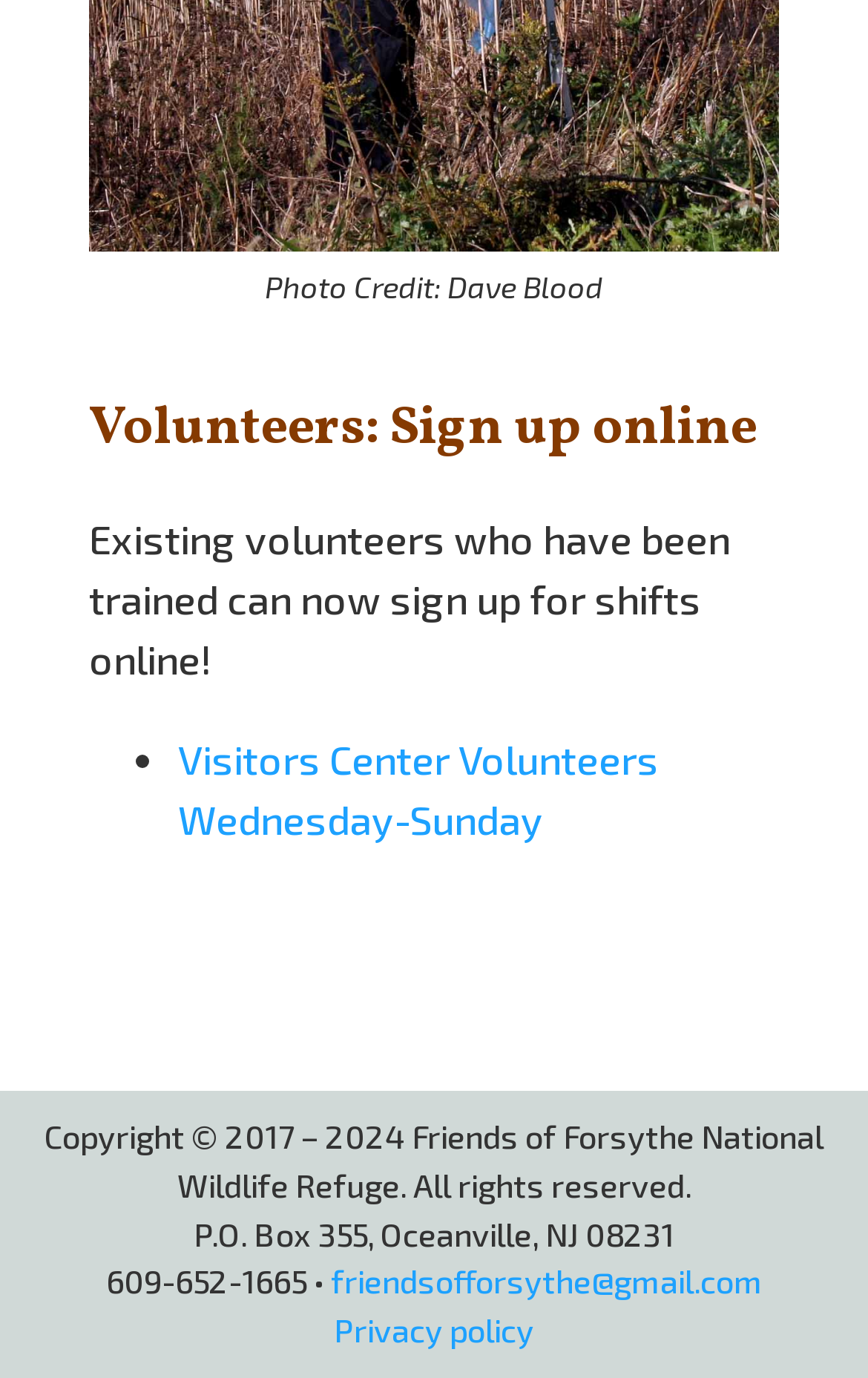Determine the bounding box for the HTML element described here: "Privacy policy". The coordinates should be given as [left, top, right, bottom] with each number being a float between 0 and 1.

[0.385, 0.951, 0.615, 0.979]